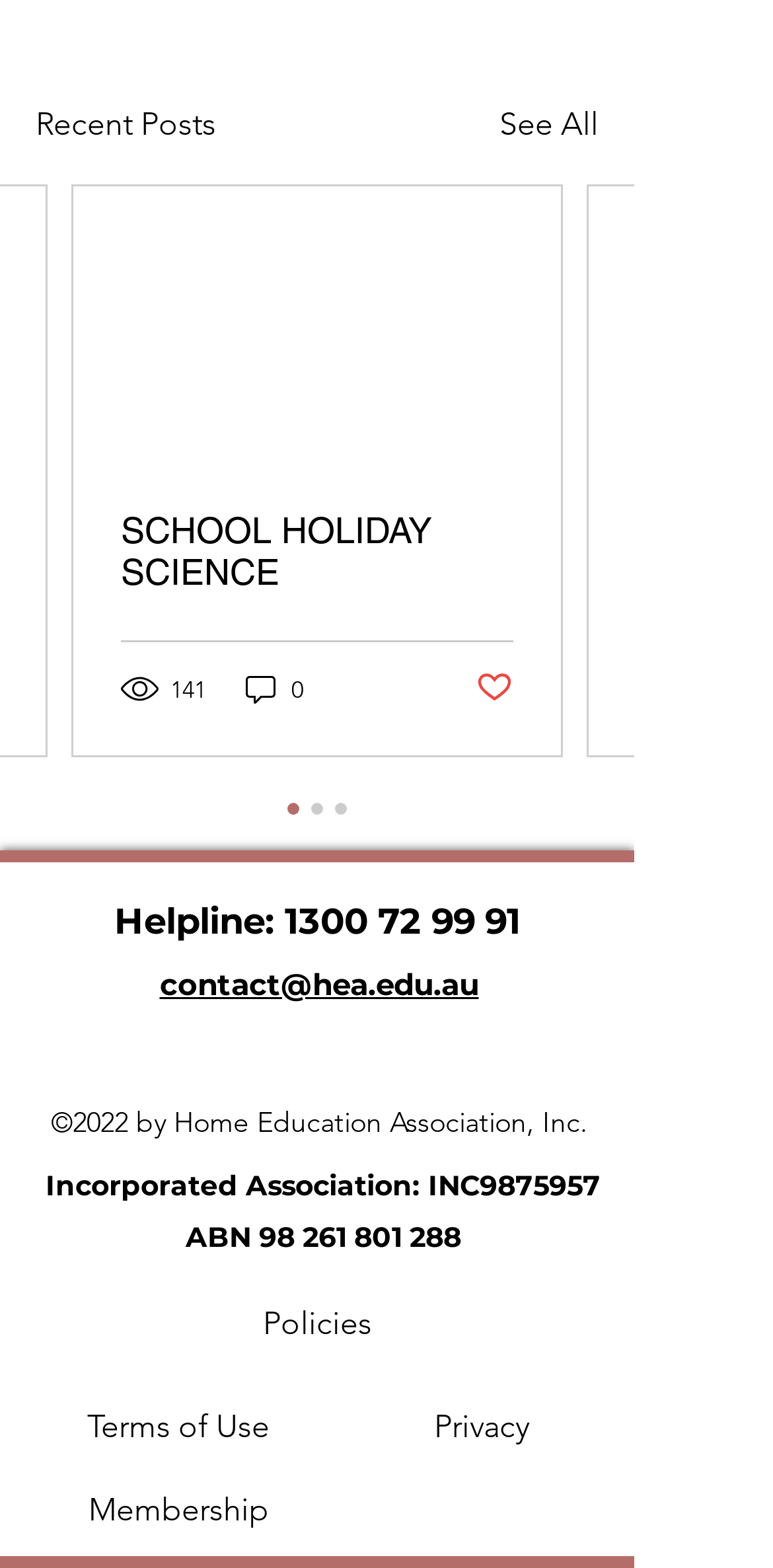Identify the bounding box coordinates for the region of the element that should be clicked to carry out the instruction: "Read the article". The bounding box coordinates should be four float numbers between 0 and 1, i.e., [left, top, right, bottom].

[0.095, 0.119, 0.726, 0.481]